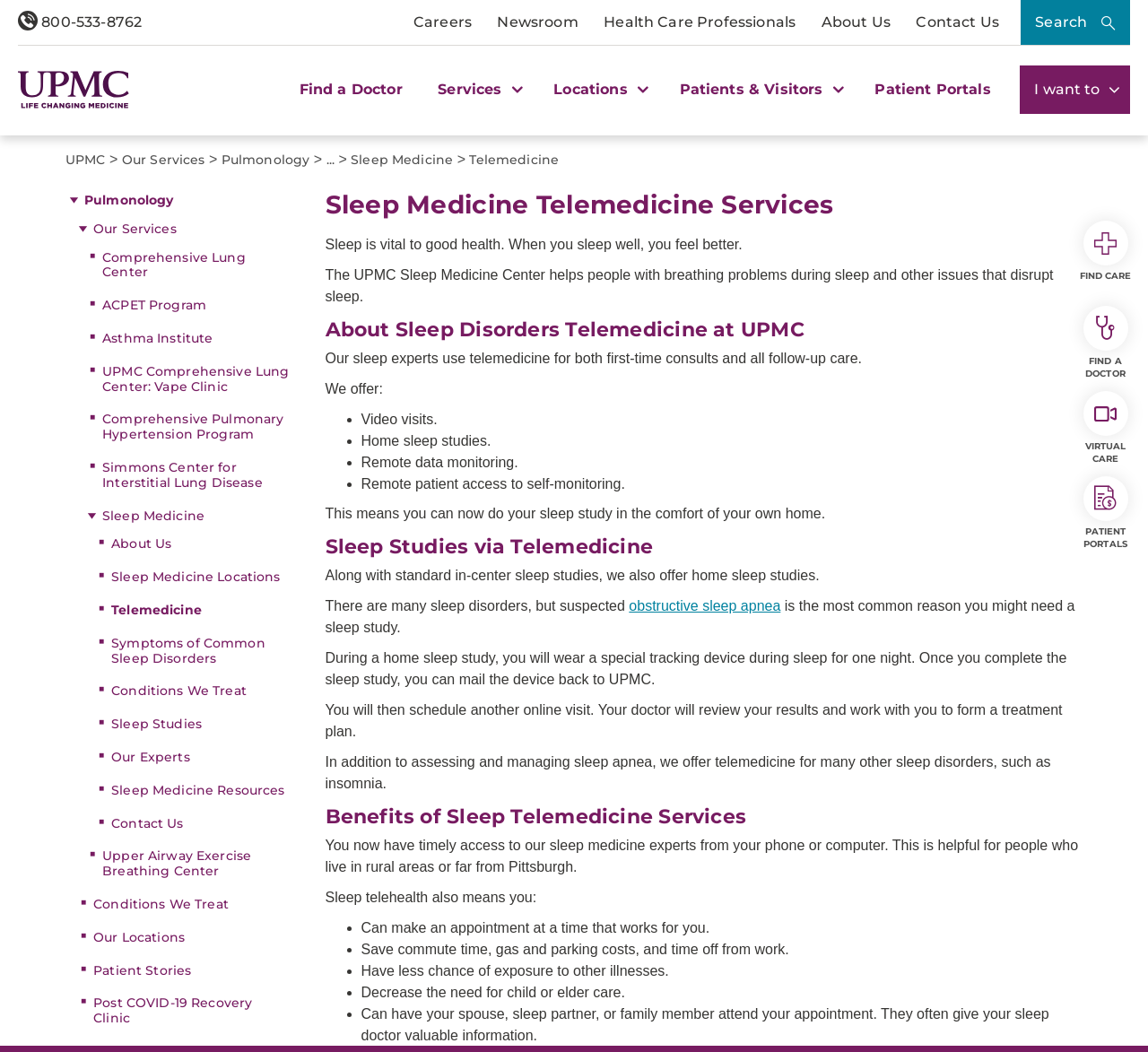Bounding box coordinates must be specified in the format (top-left x, top-left y, bottom-right x, bottom-right y). All values should be floating point numbers between 0 and 1. What are the bounding box coordinates of the UI element described as: I want to

[0.888, 0.062, 0.984, 0.109]